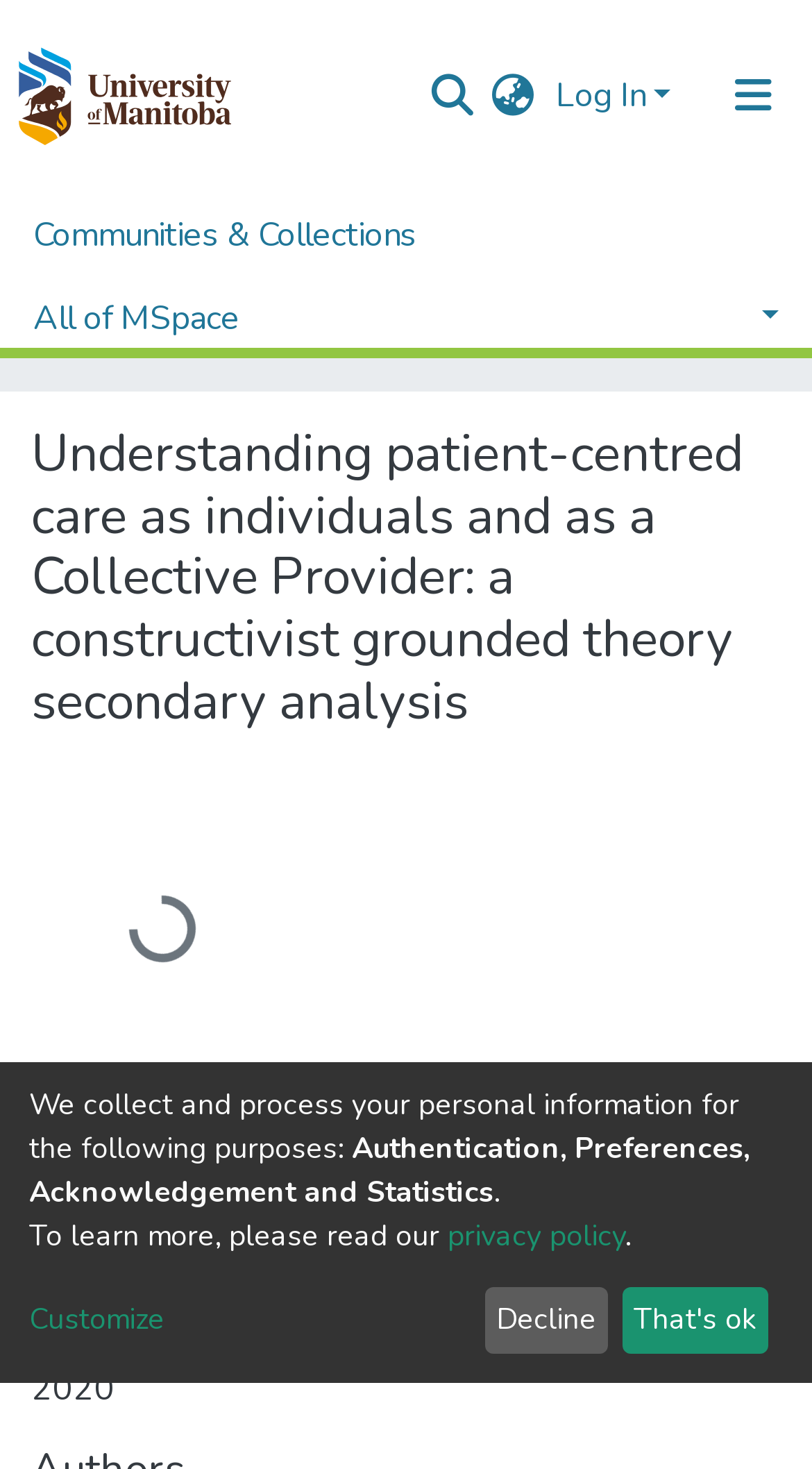What is the language of the webpage?
Please respond to the question with a detailed and thorough explanation.

I looked for any language selection options or indicators on the webpage, but I didn't find any. There is a 'Language switch' button, but it doesn't specify the current language.